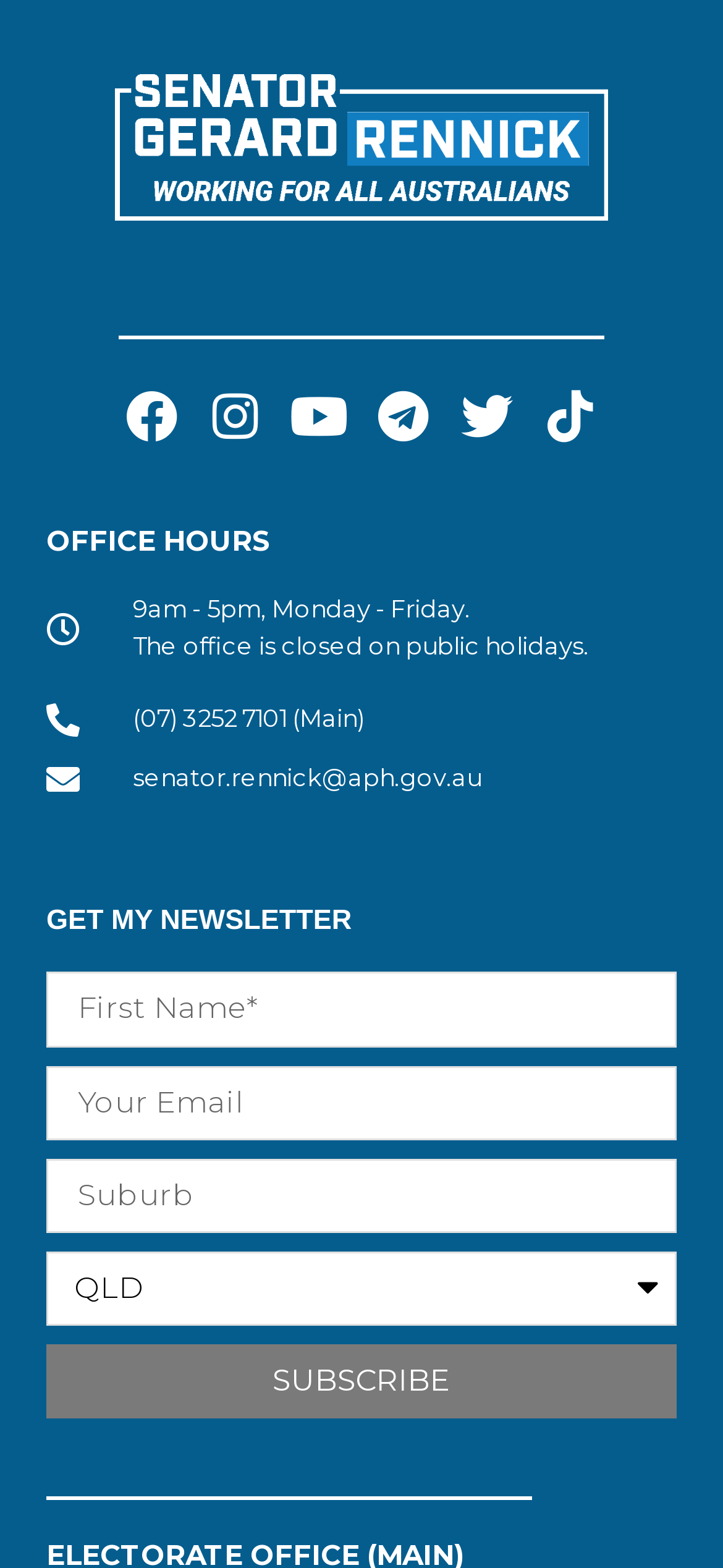Given the content of the image, can you provide a detailed answer to the question?
What social media platforms are available?

I found the social media platforms by looking at the links 'Facebook ', 'Instagram ', 'Youtube ', 'Telegram ', 'Twitter ', and 'Tiktok '.